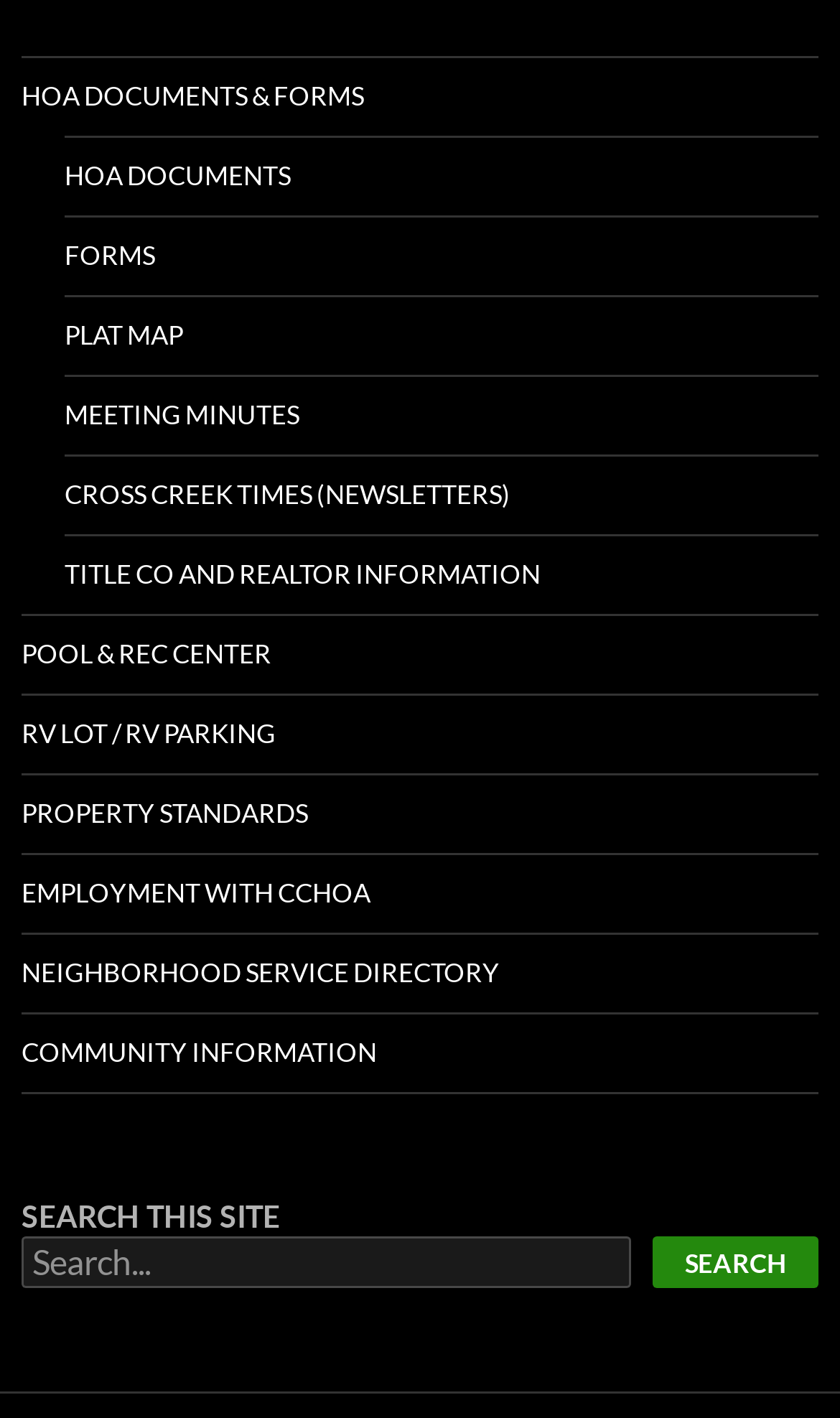How many elements are in the search section?
Please provide a comprehensive answer based on the visual information in the image.

I analyzed the search section of the webpage and found three elements: a static text element 'SEARCH THIS SITE', a search box, and a 'Search' button.